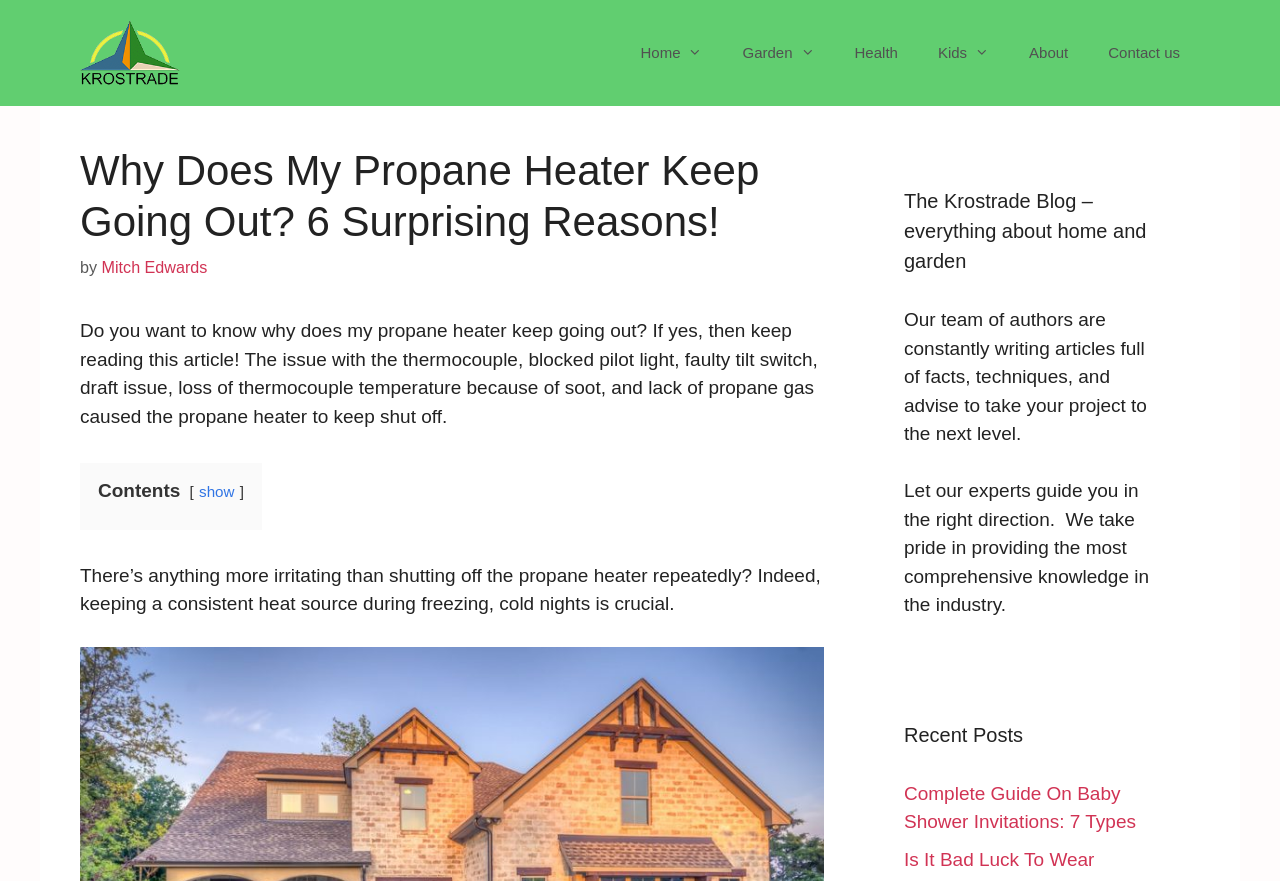Analyze the image and provide a detailed answer to the question: Who is the author of the article?

The author of the article is mentioned in the text 'by Mitch Edwards', which appears below the heading of the article.